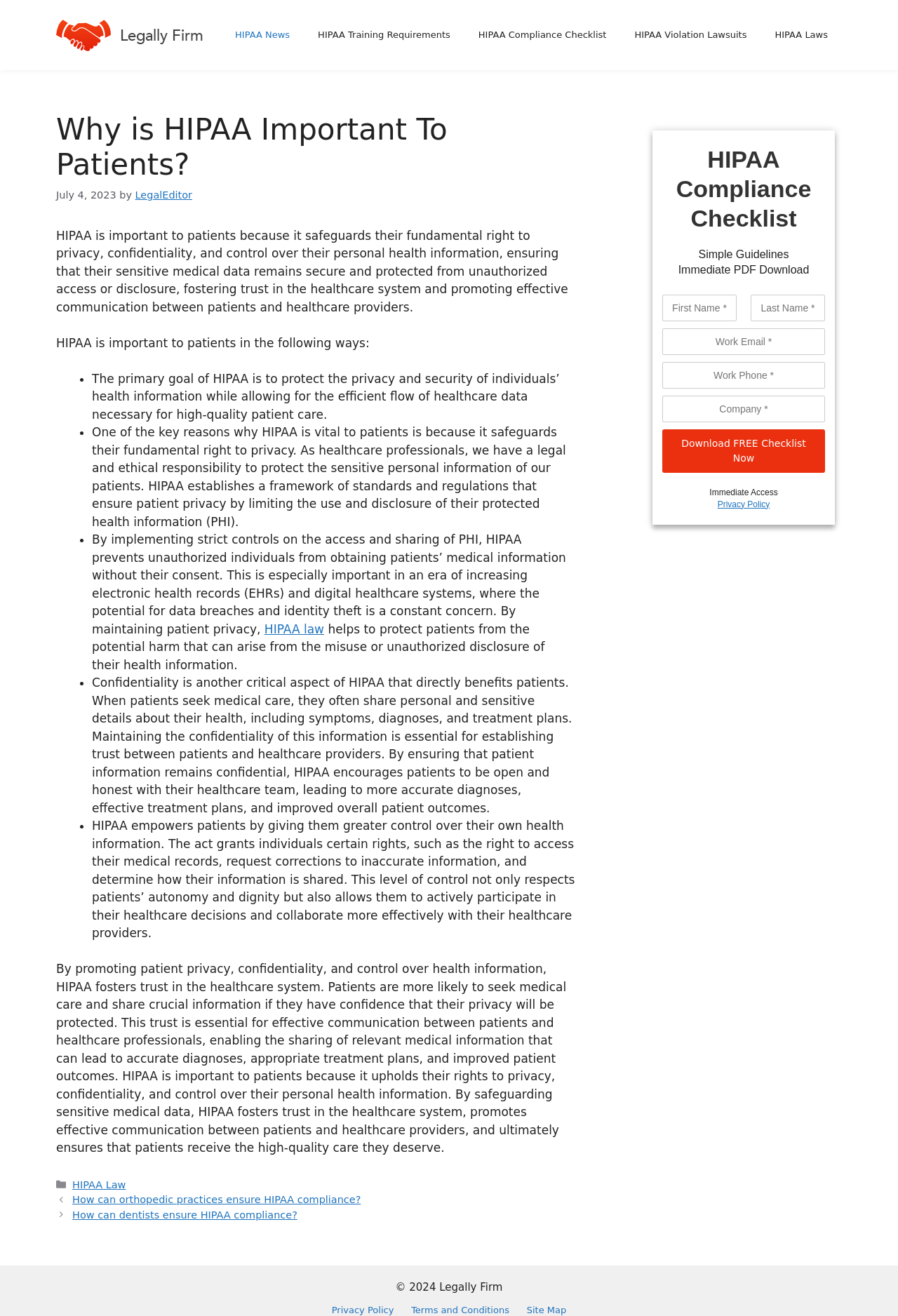Kindly determine the bounding box coordinates for the clickable area to achieve the given instruction: "Click the 'HIPAA Law' link".

[0.294, 0.473, 0.361, 0.483]